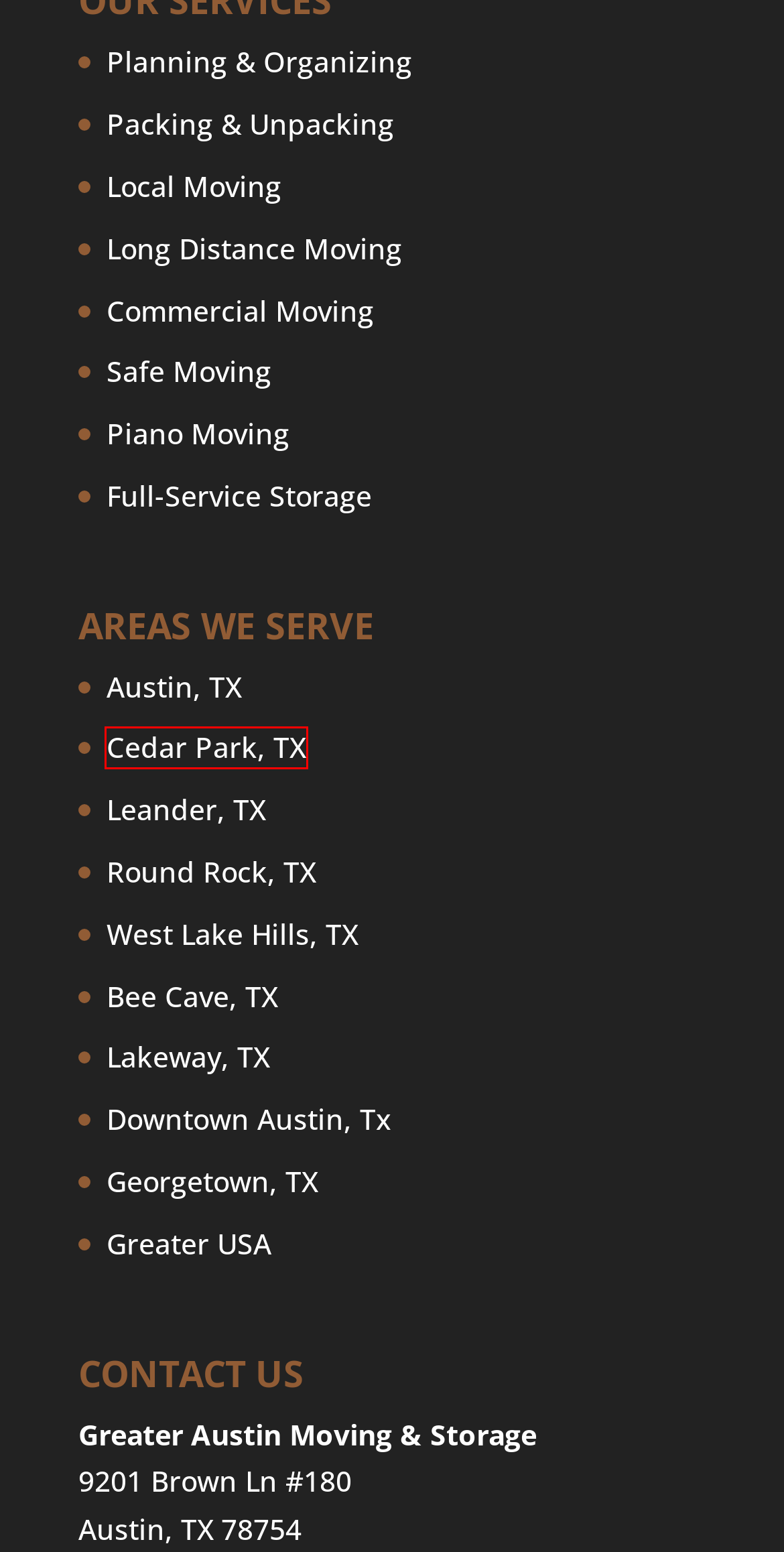Analyze the screenshot of a webpage with a red bounding box and select the webpage description that most accurately describes the new page resulting from clicking the element inside the red box. Here are the candidates:
A. Cedar Park, TX Local Movers | Greater Austin Moving Company
B. Lakeway, TX Local Movers | Greater Austin Moving & Storage
C. Packing & Unpacking Services - Greater Austin Moving
D. Best Moving Company in Austin - Greater Austin Moving
E. Commercial Moving Services - Greater Austin Moving Company
F. Long Distance Movers - Greater Austin Moving Company
G. Best West Lake Hills Movers - Greater Austin Moving
H. Austin Storage Services | Greater Austin Moving Company

A